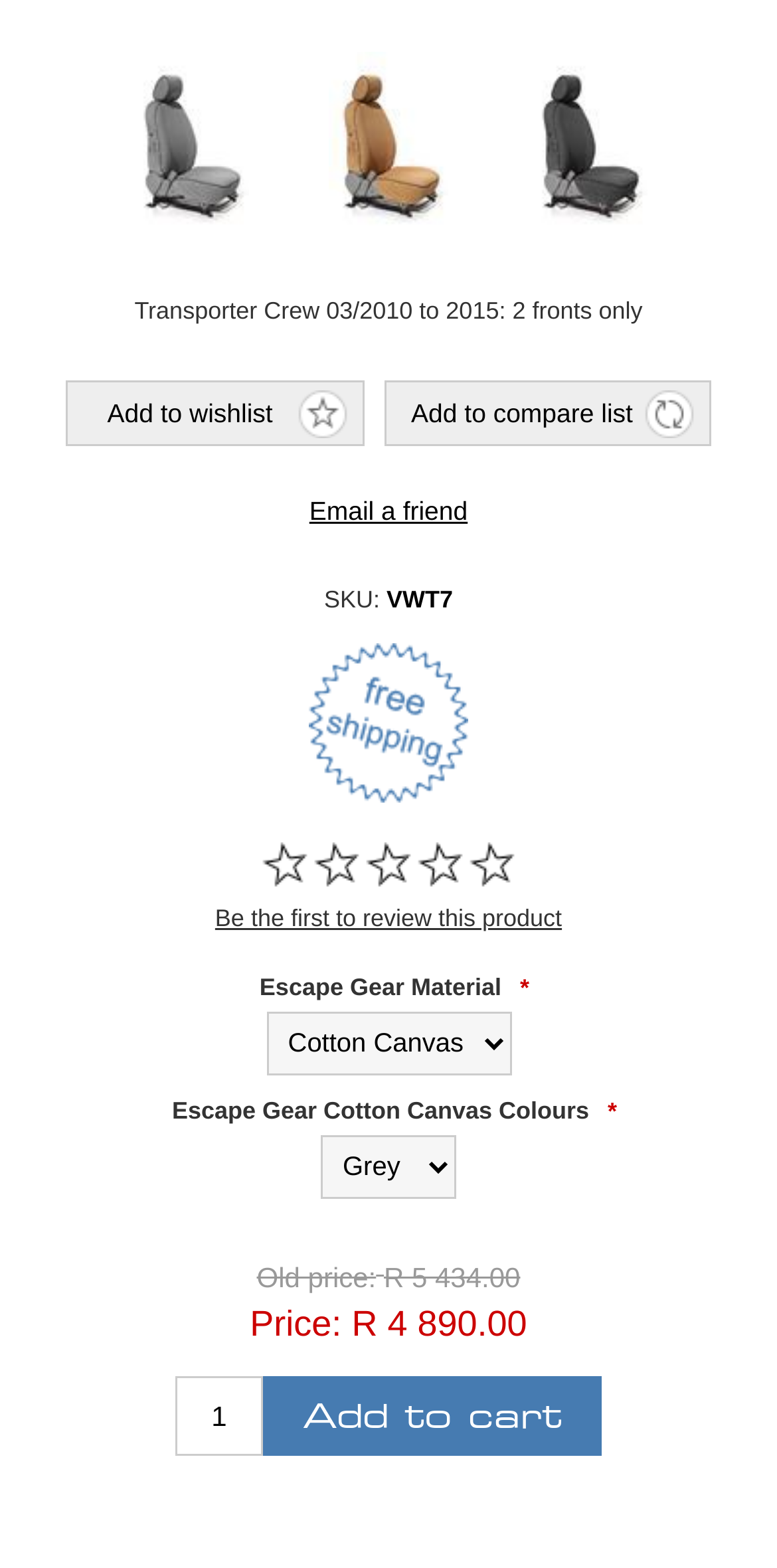Determine the bounding box coordinates of the target area to click to execute the following instruction: "Add to cart."

[0.338, 0.877, 0.774, 0.928]